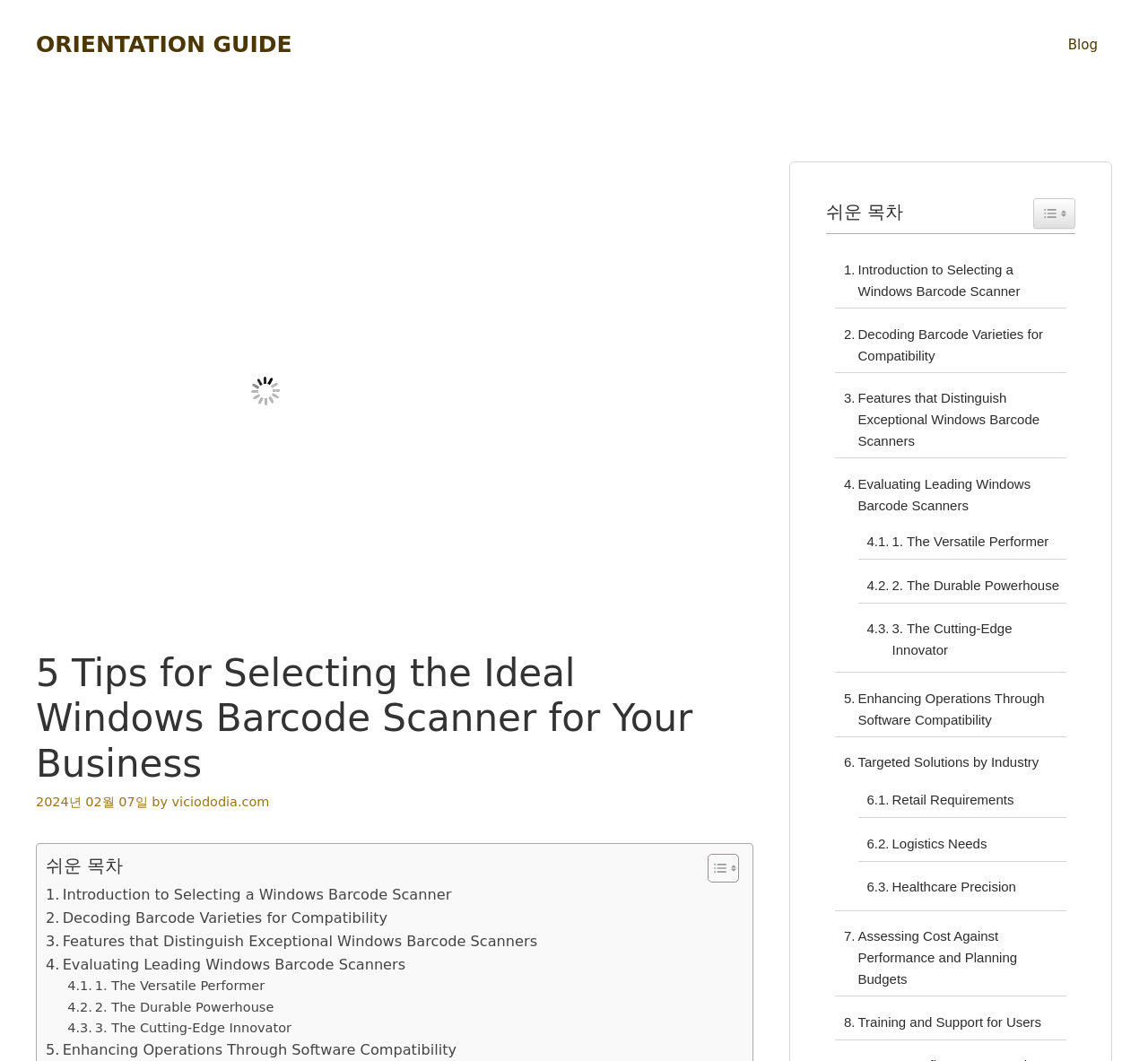Answer the question below in one word or phrase:
What is the author of the article?

viciododia.com